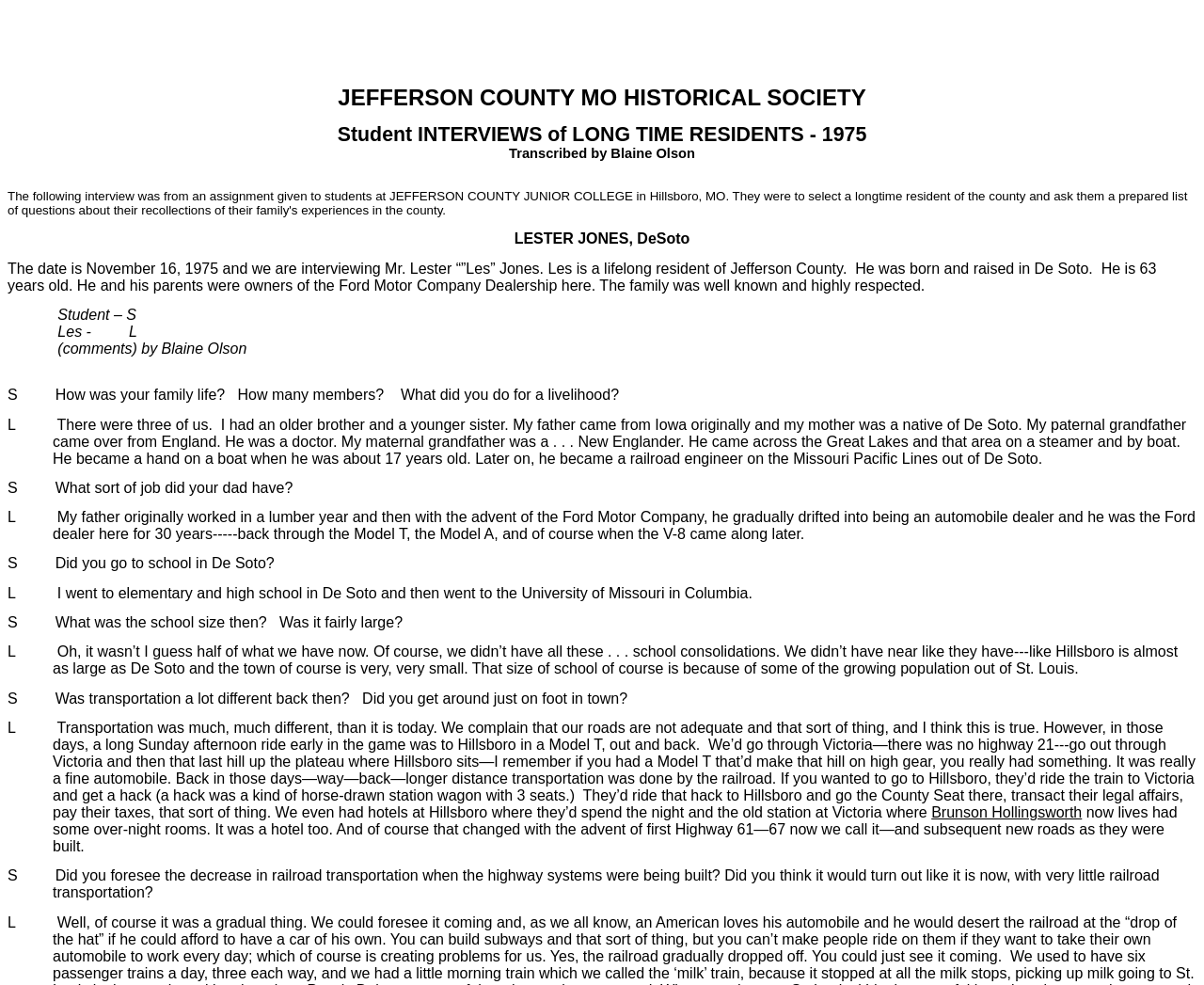Please provide a comprehensive response to the question based on the details in the image: What is the occupation of Lester Jones' father?

I found the answer by looking at the static text element with the content 'My father originally worked in a lumber year and then with the advent of the Ford Motor Company, he gradually drifted into being an automobile dealer and he was the Ford dealer here for 30 years-----back through the Model T, the Model A, and of course when the V-8 came along later.' which indicates that Lester Jones' father was a Ford dealer.